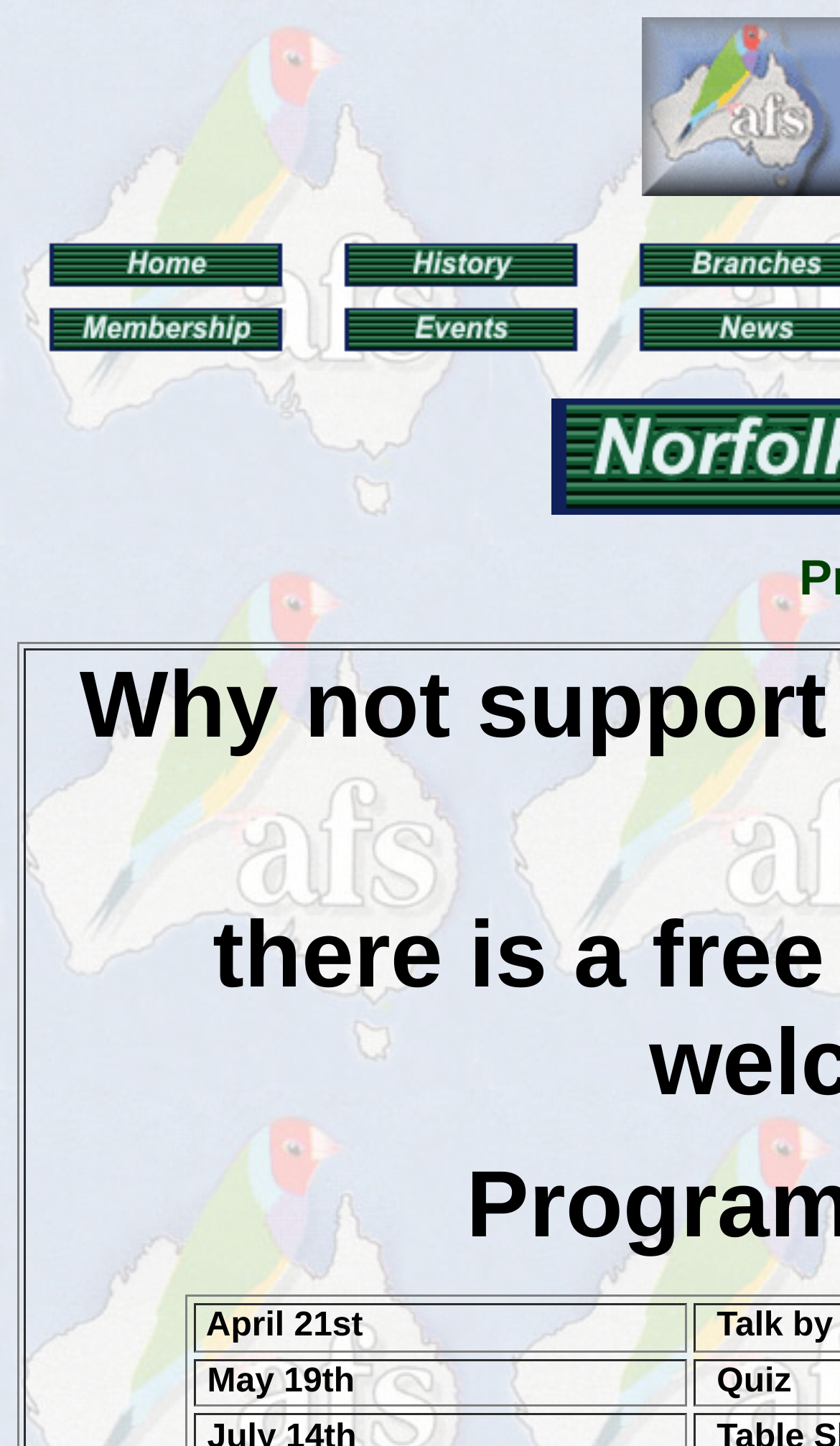Answer this question using a single word or a brief phrase:
How many navigation links are there?

4